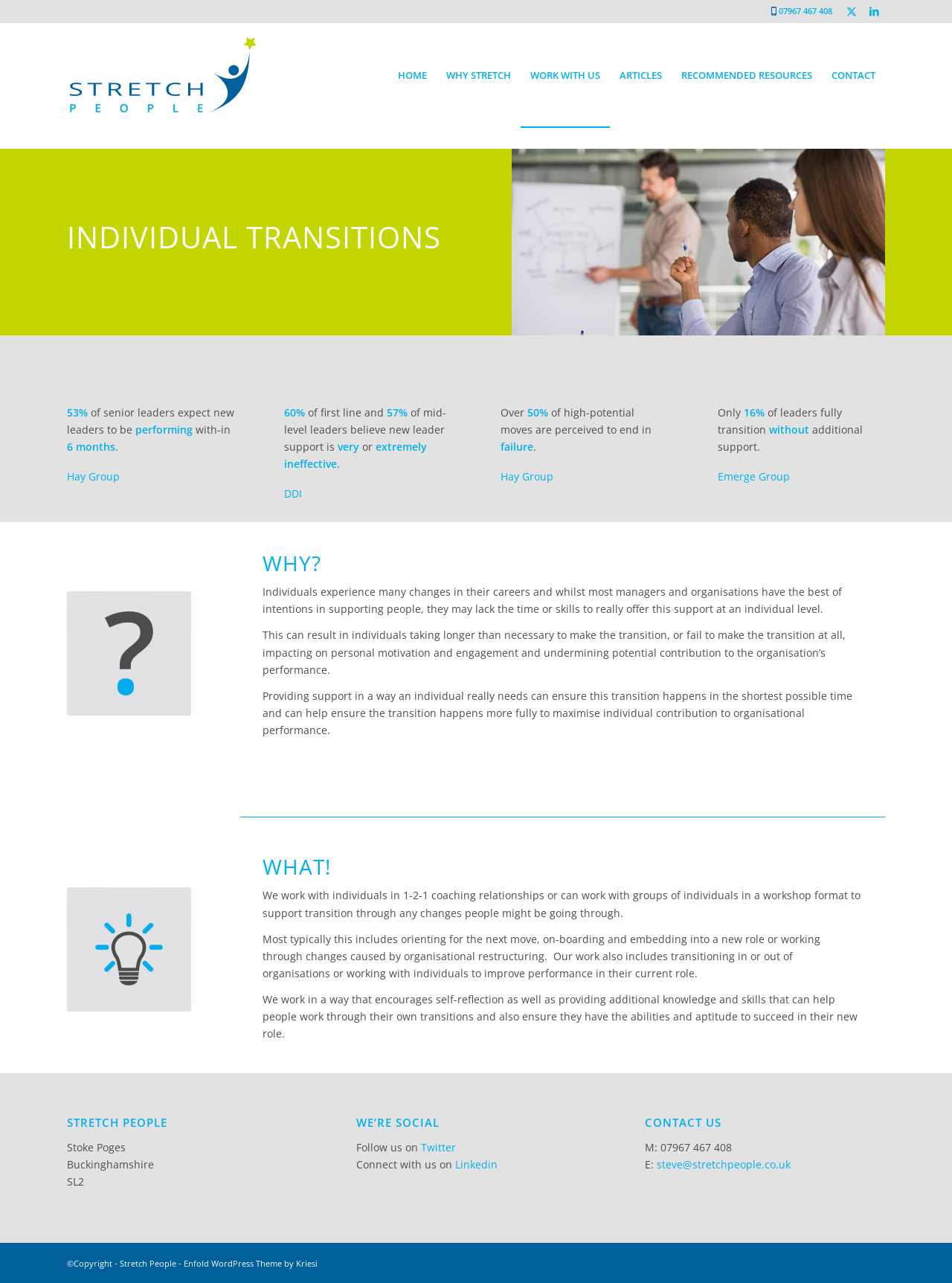Locate the bounding box coordinates of the item that should be clicked to fulfill the instruction: "Contact us via email".

[0.69, 0.902, 0.831, 0.913]